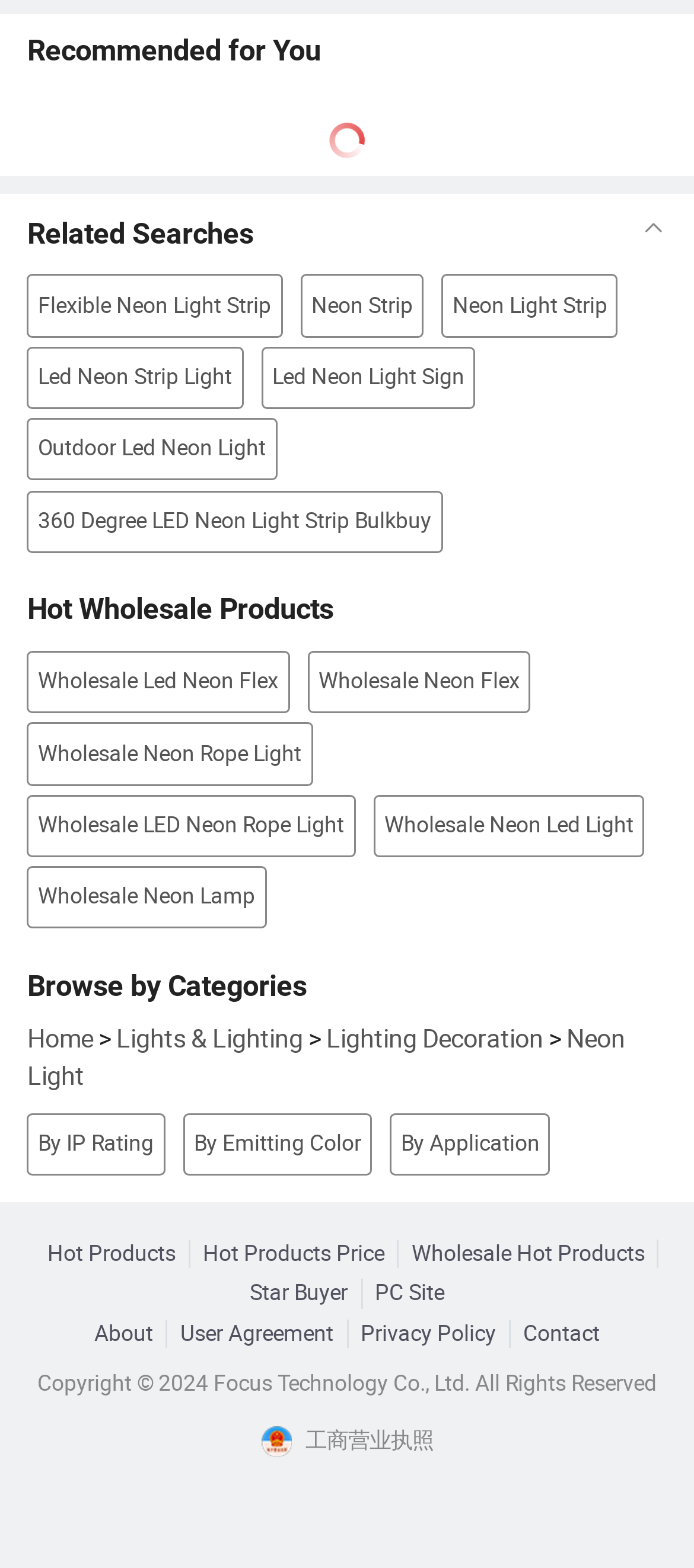Locate the bounding box coordinates of the clickable area needed to fulfill the instruction: "Browse the 'Lights & Lighting' category".

[0.168, 0.651, 0.437, 0.672]